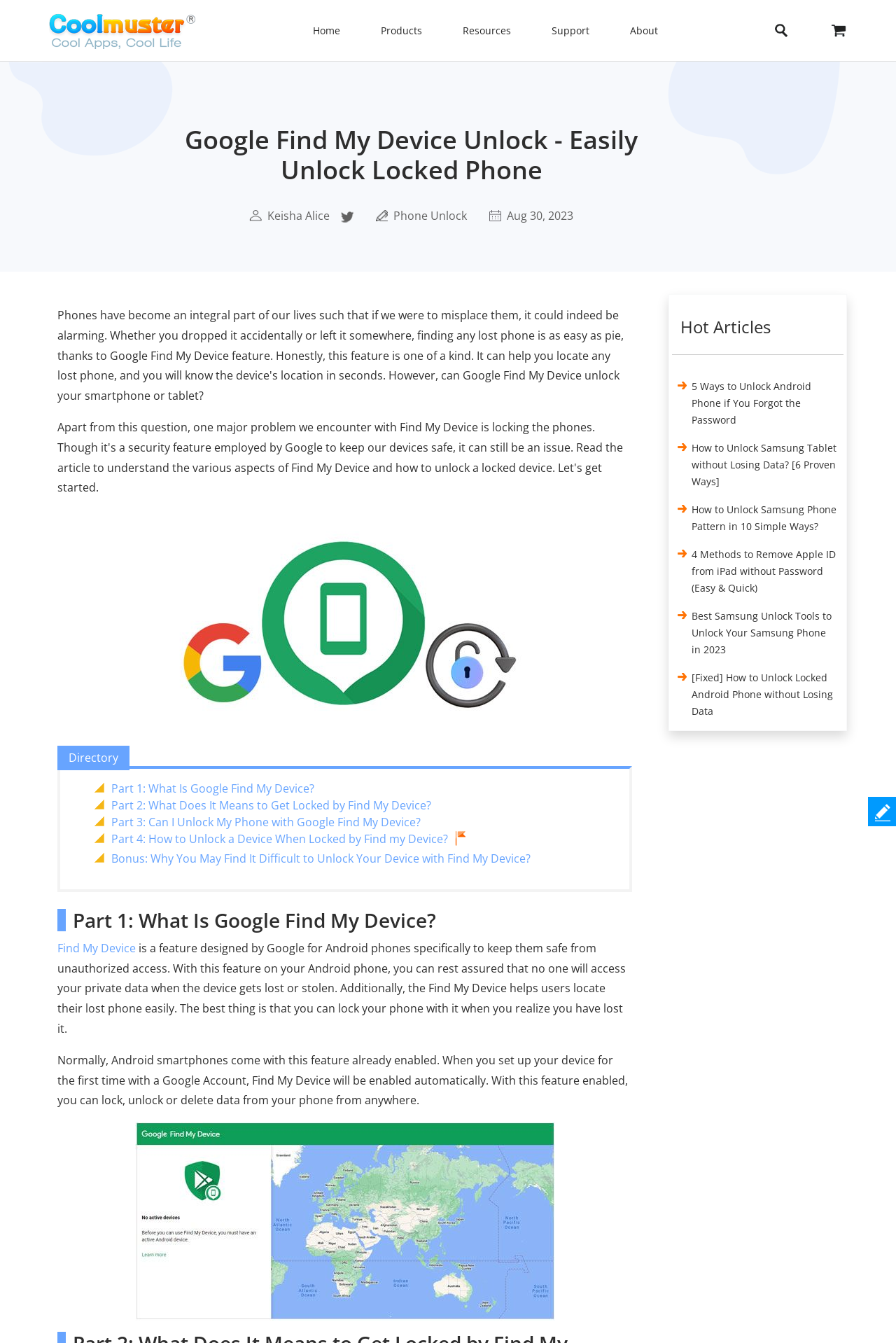Please identify the bounding box coordinates of the region to click in order to complete the task: "Click on the 'Phone Unlock' link". The coordinates must be four float numbers between 0 and 1, specified as [left, top, right, bottom].

[0.439, 0.155, 0.521, 0.167]